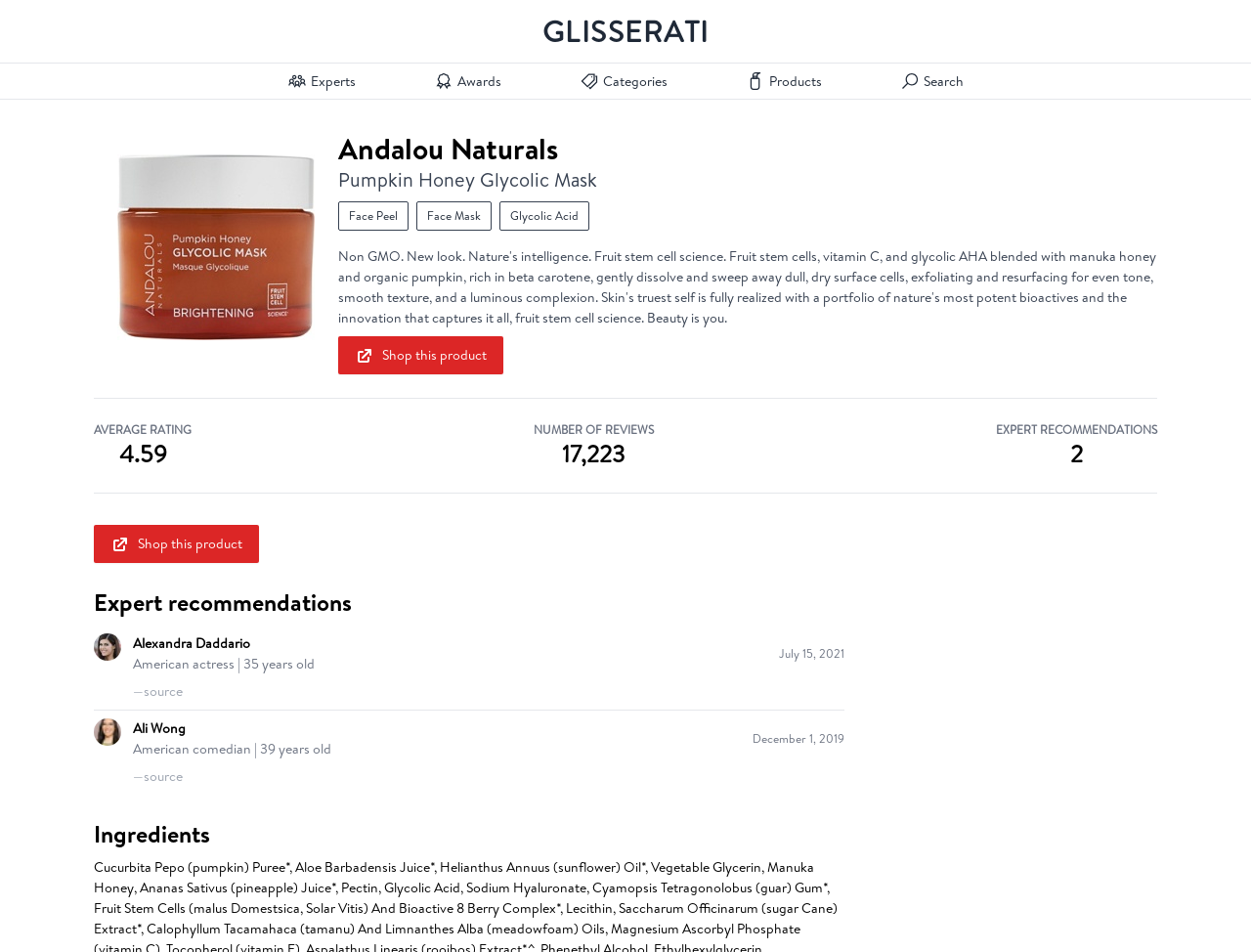Who are the experts that recommend Andalou Naturals Pumpkin Honey Glycolic Mask? Based on the image, give a response in one word or a short phrase.

Alexandra Daddario, Ali Wong